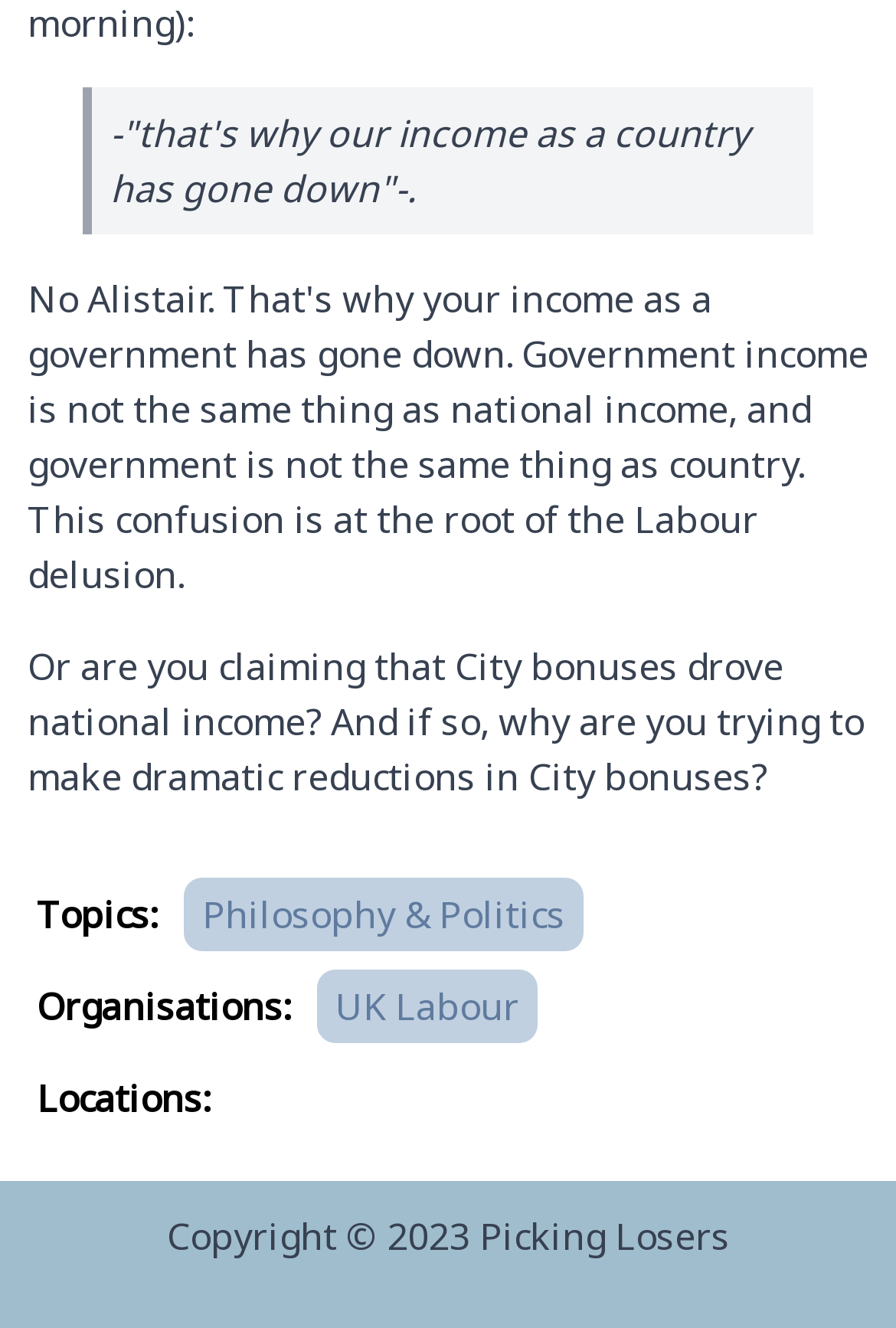What are the categories listed? Observe the screenshot and provide a one-word or short phrase answer.

Topics, Organisations, Locations